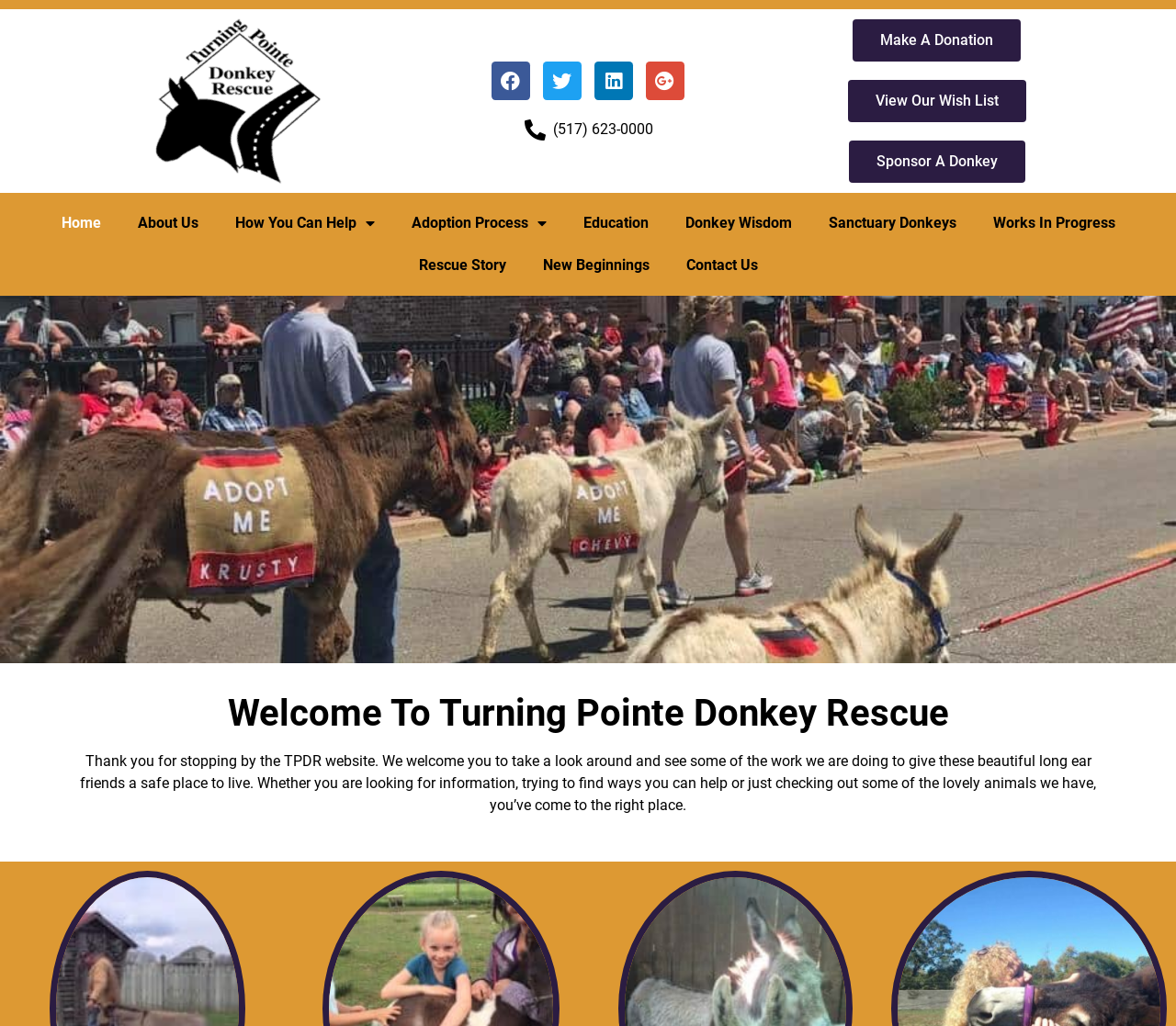Bounding box coordinates are specified in the format (top-left x, top-left y, bottom-right x, bottom-right y). All values are floating point numbers bounded between 0 and 1. Please provide the bounding box coordinate of the region this sentence describes: Google-plus

[0.549, 0.06, 0.582, 0.098]